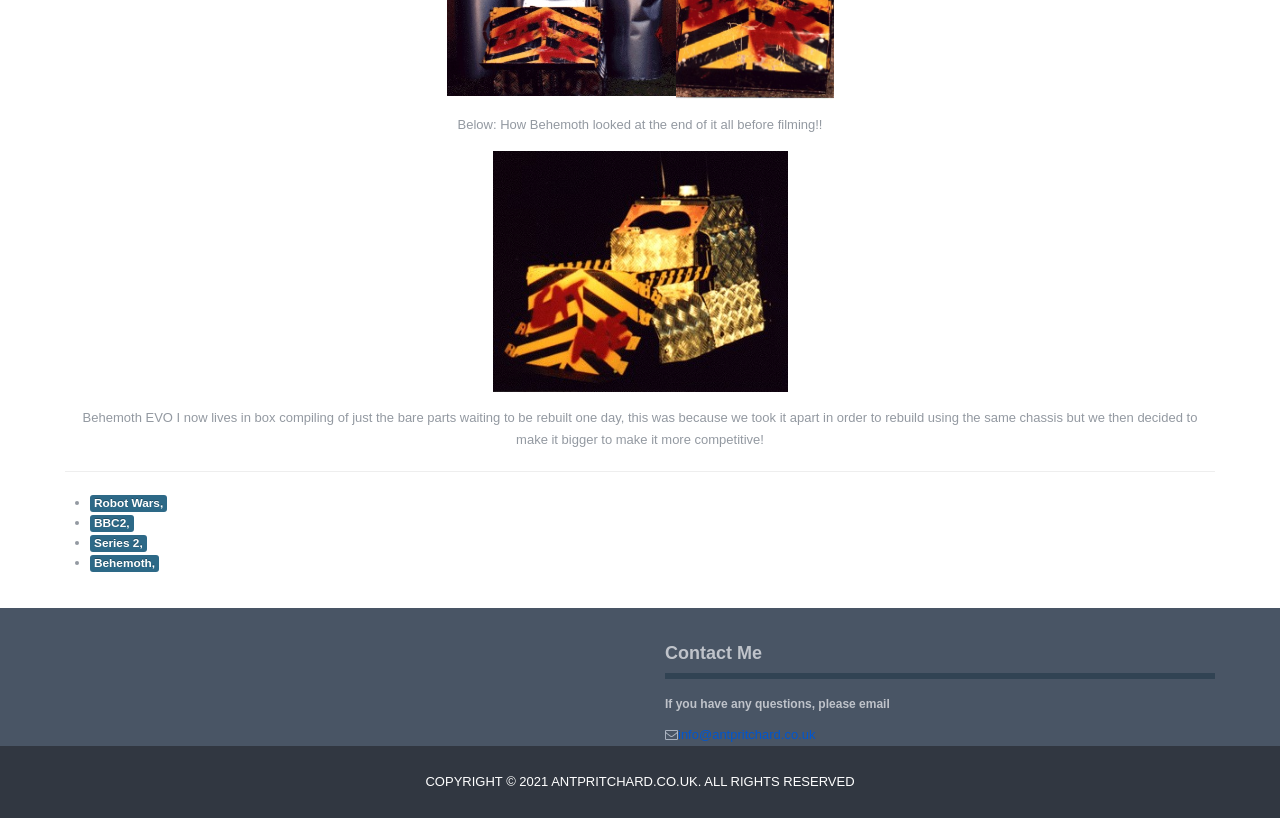Determine the bounding box coordinates for the UI element matching this description: "Behemoth,".

[0.07, 0.678, 0.124, 0.699]